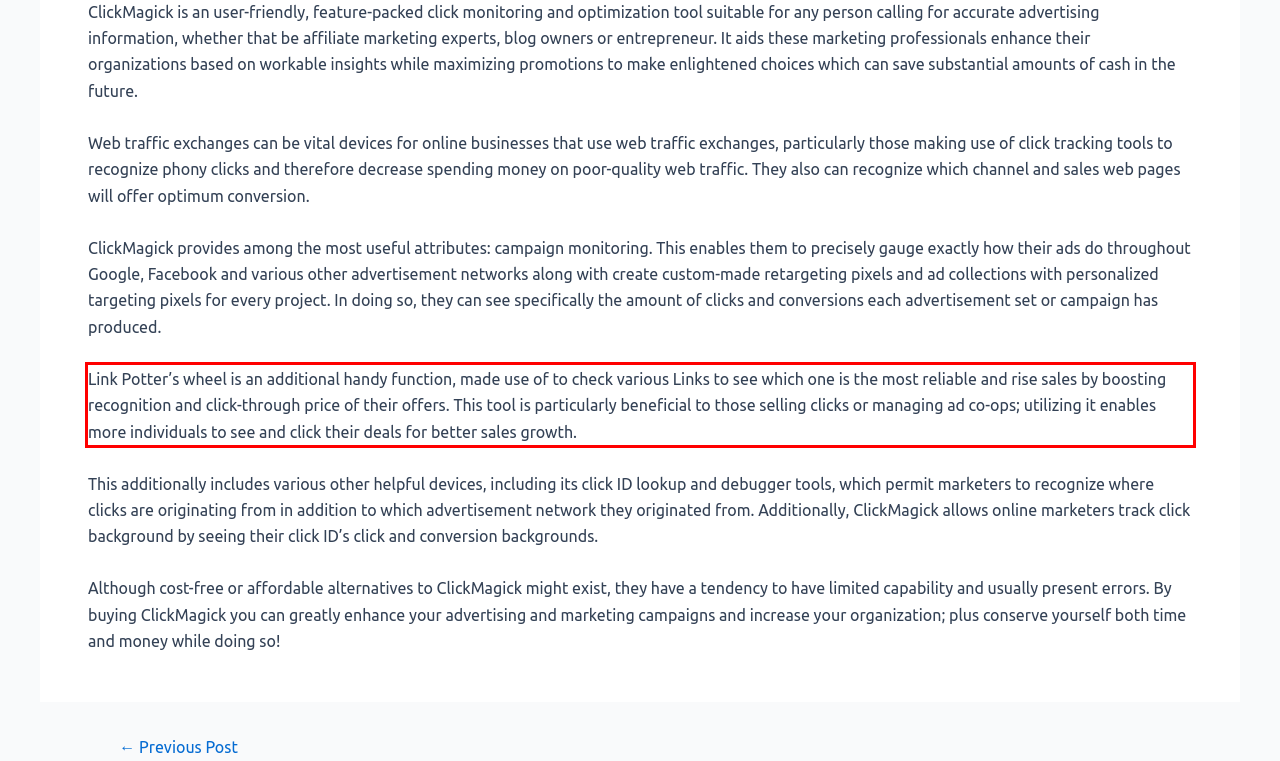Observe the screenshot of the webpage that includes a red rectangle bounding box. Conduct OCR on the content inside this red bounding box and generate the text.

Link Potter’s wheel is an additional handy function, made use of to check various Links to see which one is the most reliable and rise sales by boosting recognition and click-through price of their offers. This tool is particularly beneficial to those selling clicks or managing ad co-ops; utilizing it enables more individuals to see and click their deals for better sales growth.